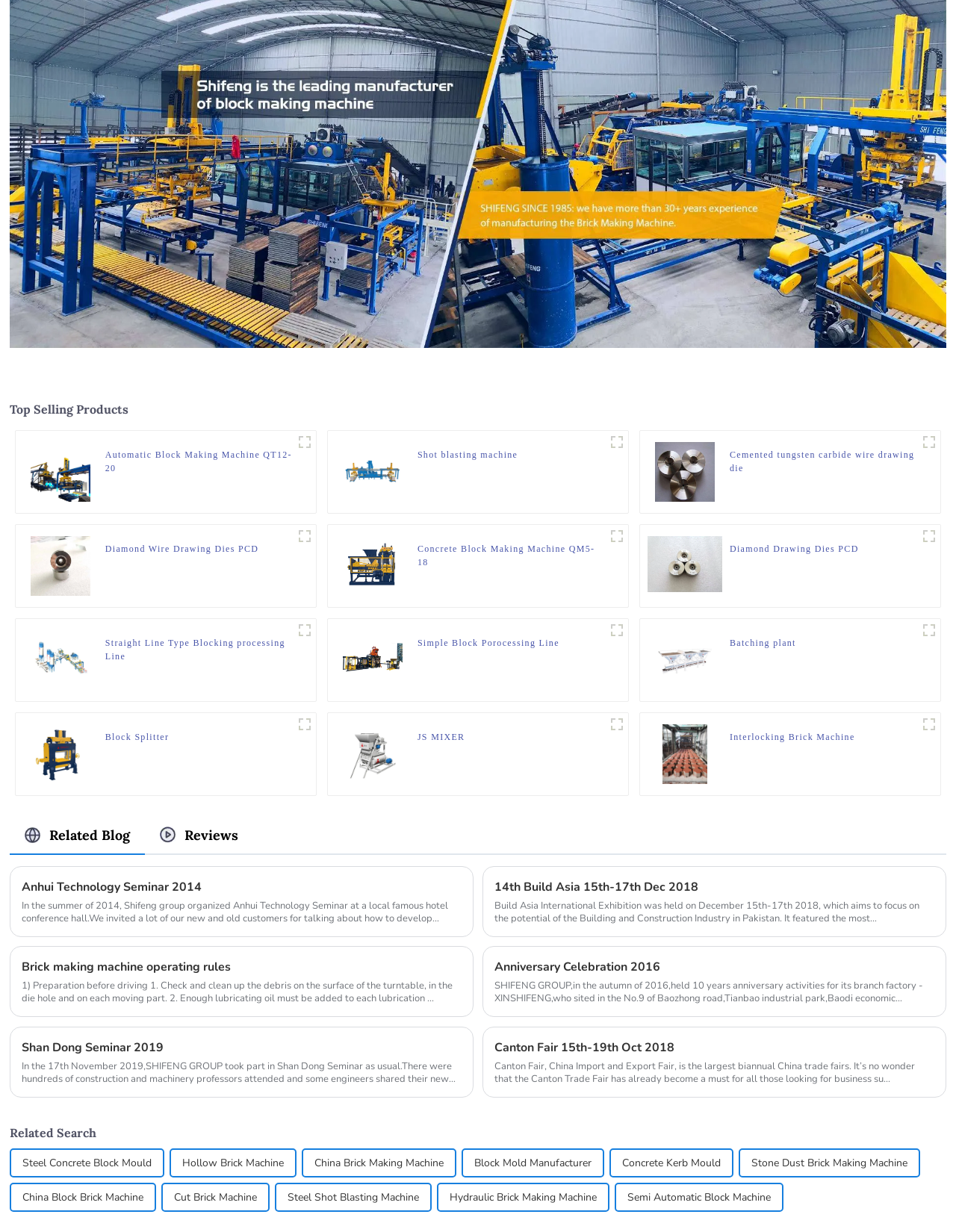Provide the bounding box coordinates of the UI element that matches the description: "Canton Fair 15th-19th Oct 2018".

[0.517, 0.843, 0.978, 0.857]